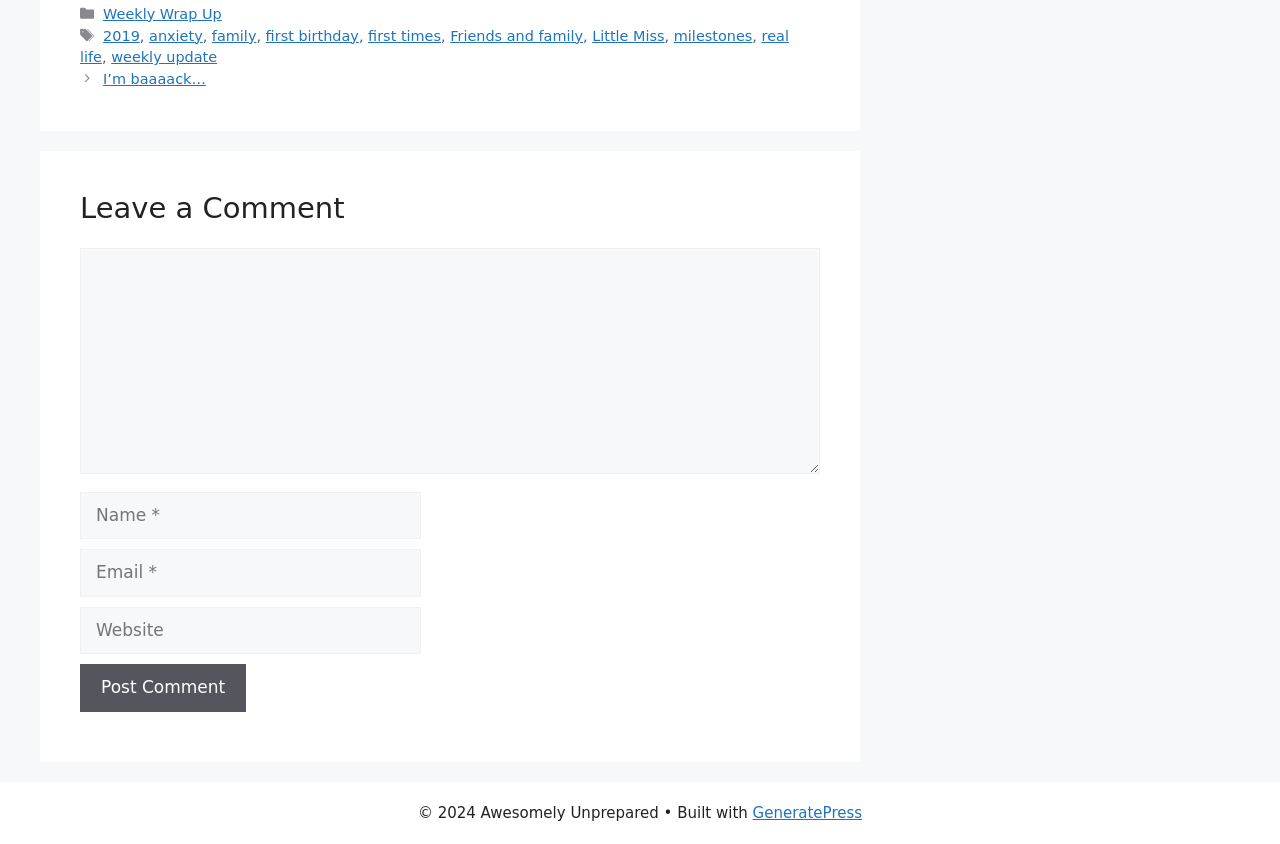Identify the bounding box coordinates for the UI element that matches this description: "parent_node: Comment name="email" placeholder="Email *"".

[0.062, 0.651, 0.329, 0.707]